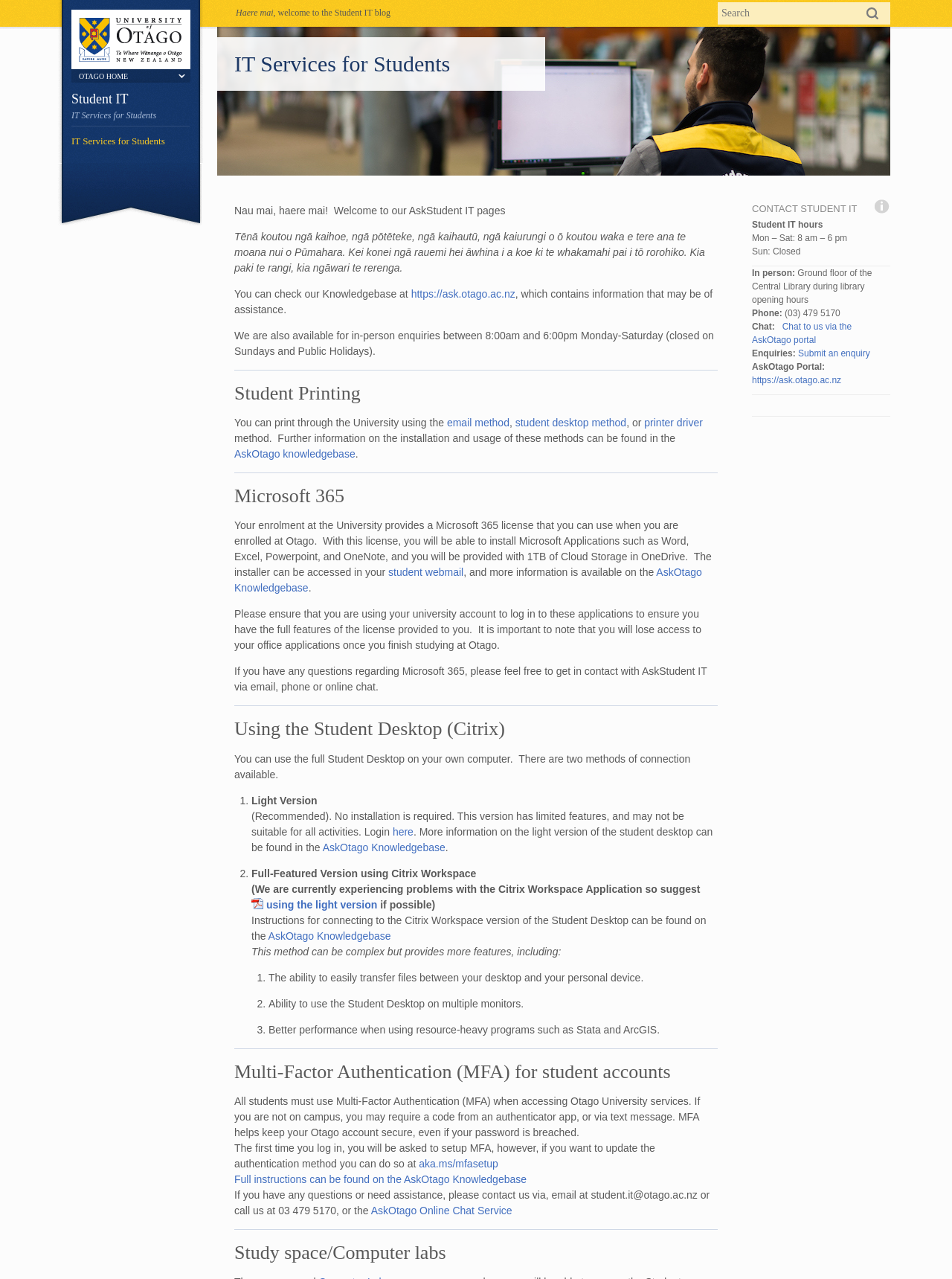Determine the bounding box for the UI element that matches this description: "student desktop method".

[0.541, 0.326, 0.658, 0.335]